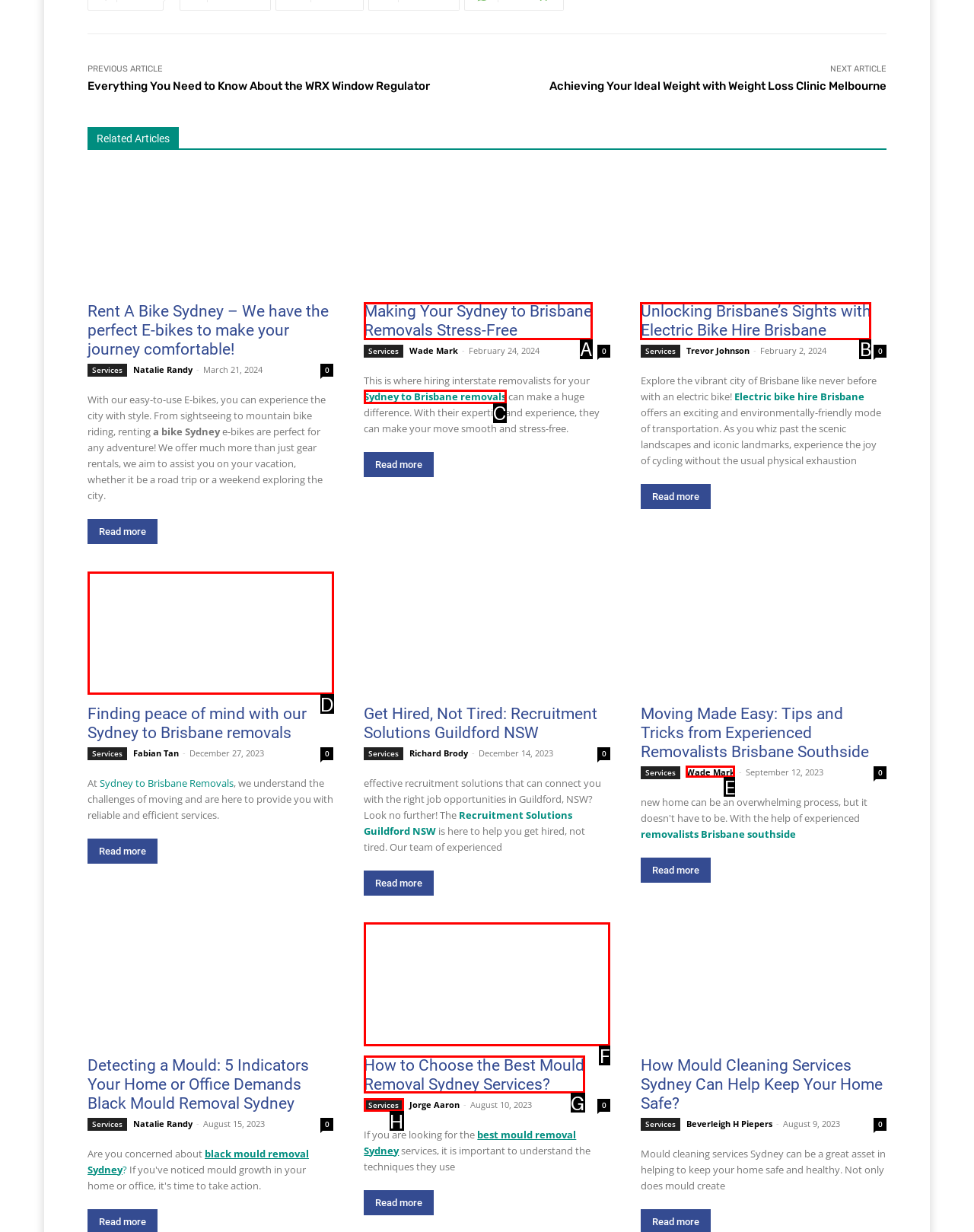Determine which option matches the element description: Sydney to Brisbane removals
Reply with the letter of the appropriate option from the options provided.

C